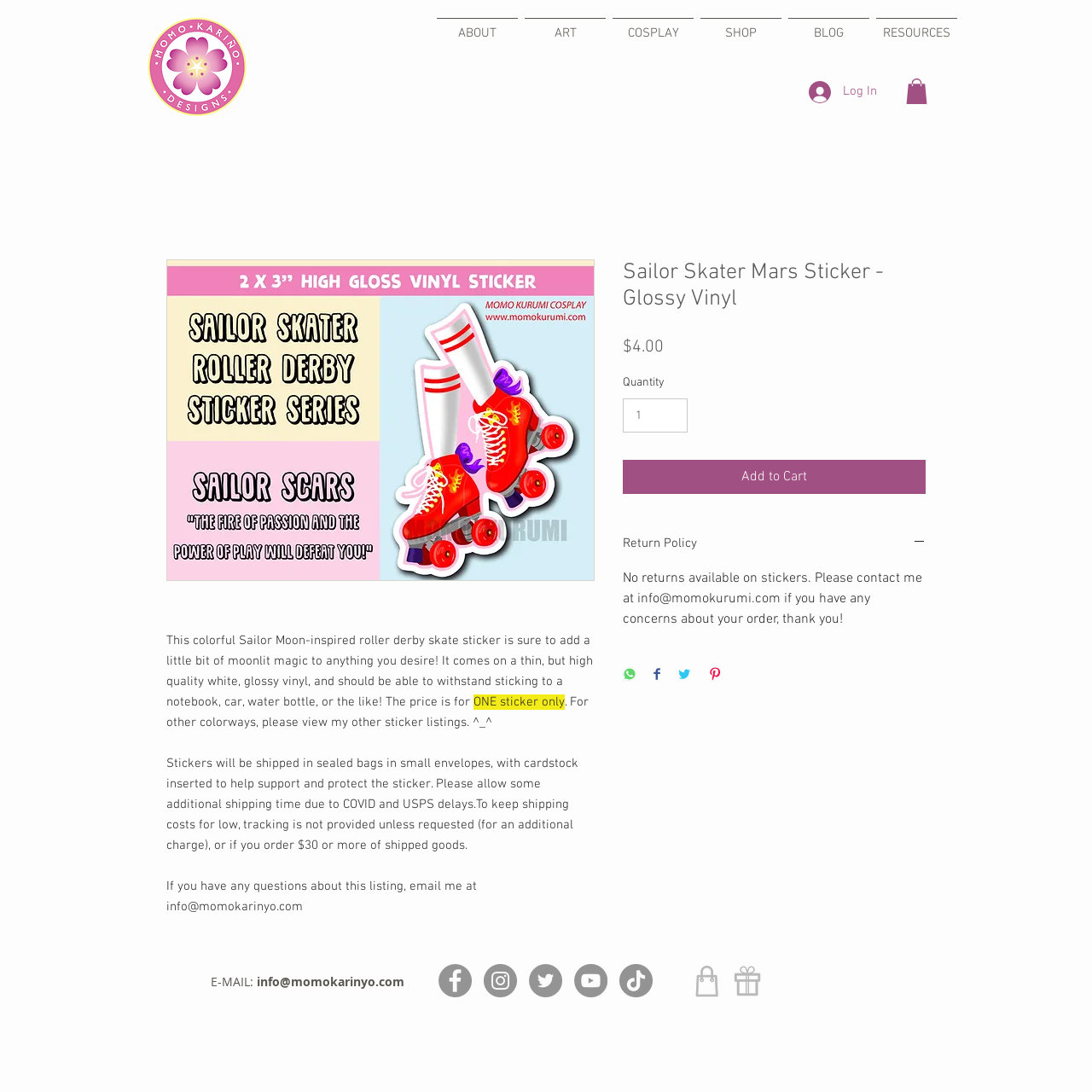Predict the bounding box of the UI element that fits this description: "input value="1" aria-label="Quantity" value="1"".

[0.57, 0.365, 0.63, 0.396]